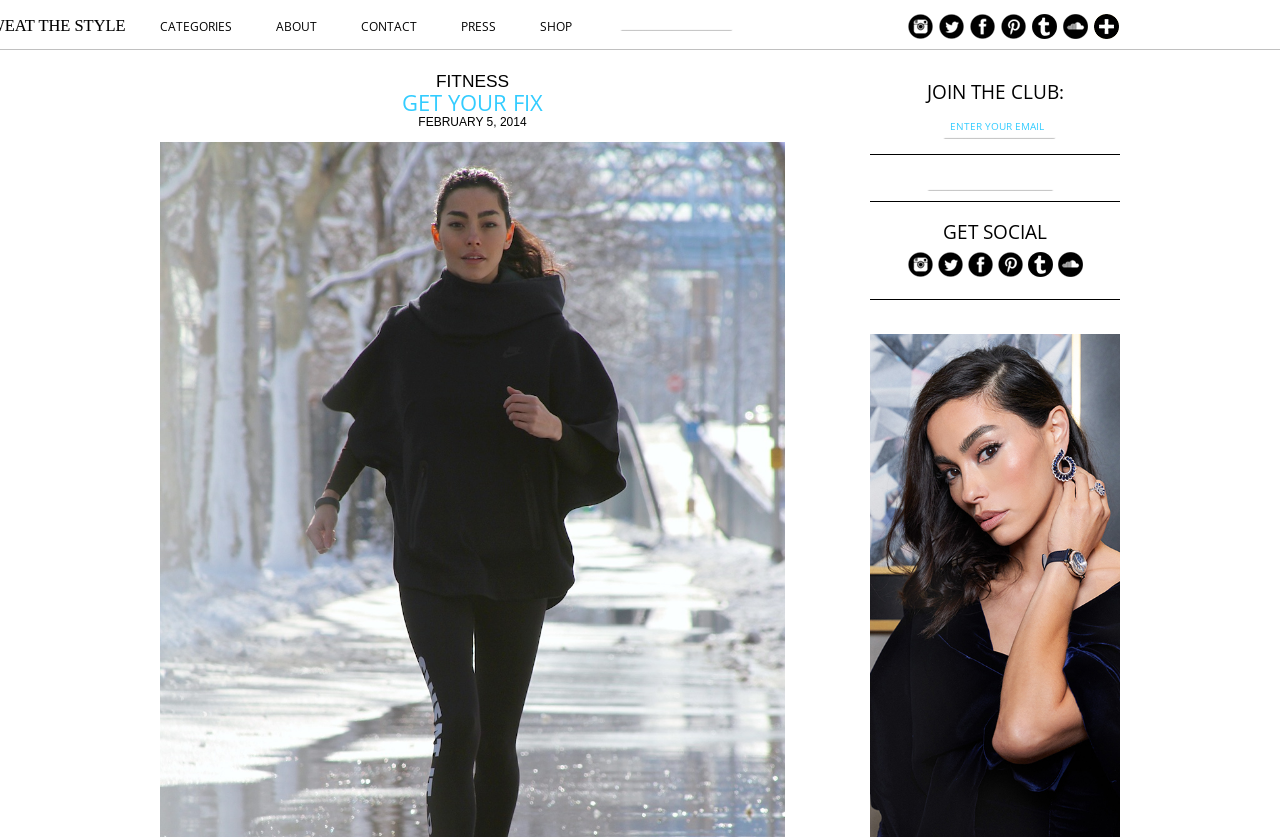Find the bounding box coordinates for the area that should be clicked to accomplish the instruction: "Click on CATEGORIES".

[0.125, 0.006, 0.181, 0.059]